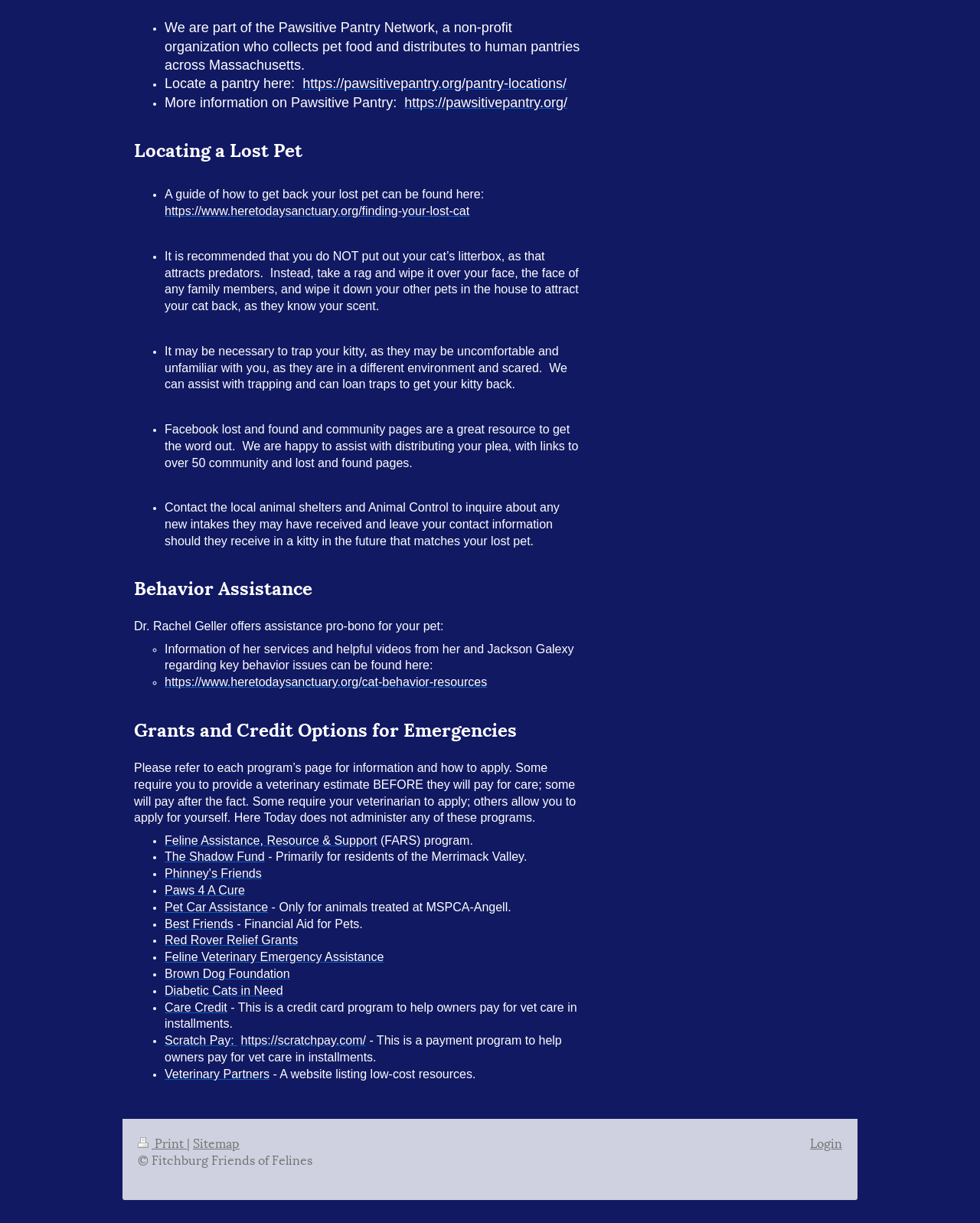Please determine the bounding box coordinates of the element's region to click in order to carry out the following instruction: "Find a guide on how to get back your lost pet". The coordinates should be four float numbers between 0 and 1, i.e., [left, top, right, bottom].

[0.168, 0.167, 0.479, 0.178]